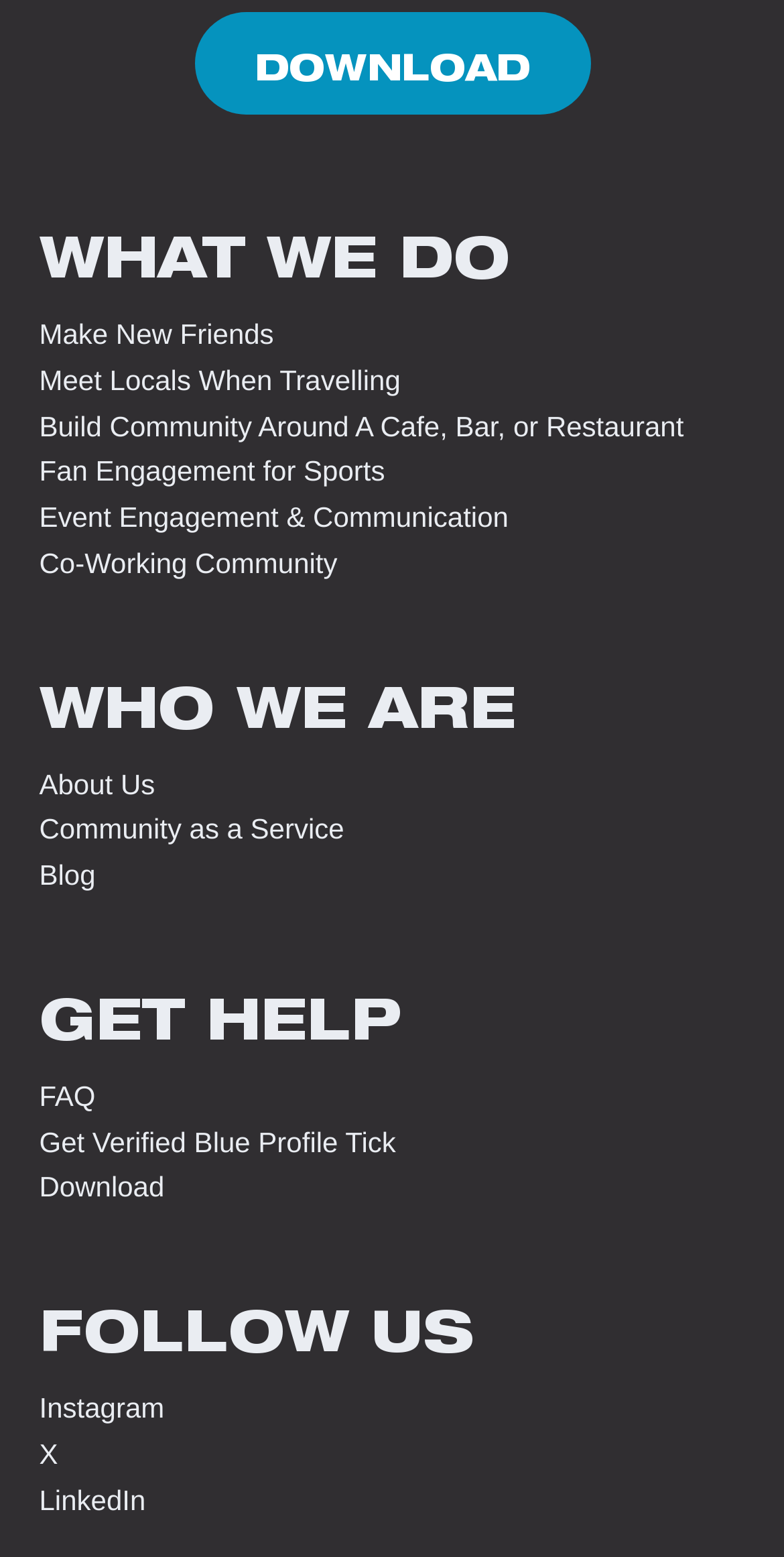Identify the bounding box coordinates of the area that should be clicked in order to complete the given instruction: "Click on 'DOWNLOAD'". The bounding box coordinates should be four float numbers between 0 and 1, i.e., [left, top, right, bottom].

[0.247, 0.007, 0.753, 0.074]